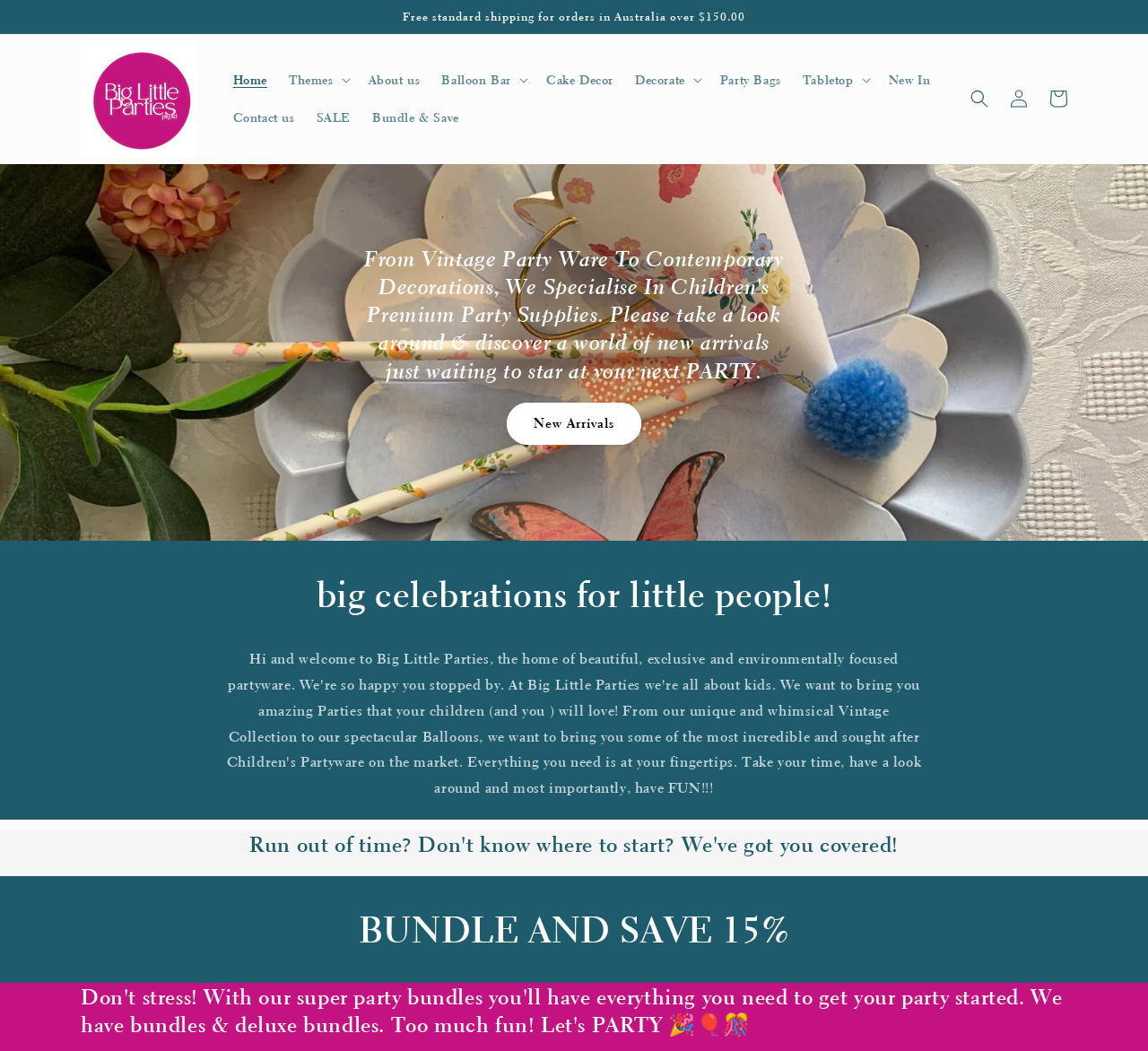Please locate the bounding box coordinates of the element's region that needs to be clicked to follow the instruction: "Click the 'Home' link". The bounding box coordinates should be provided as four float numbers between 0 and 1, i.e., [left, top, right, bottom].

[0.193, 0.058, 0.242, 0.094]